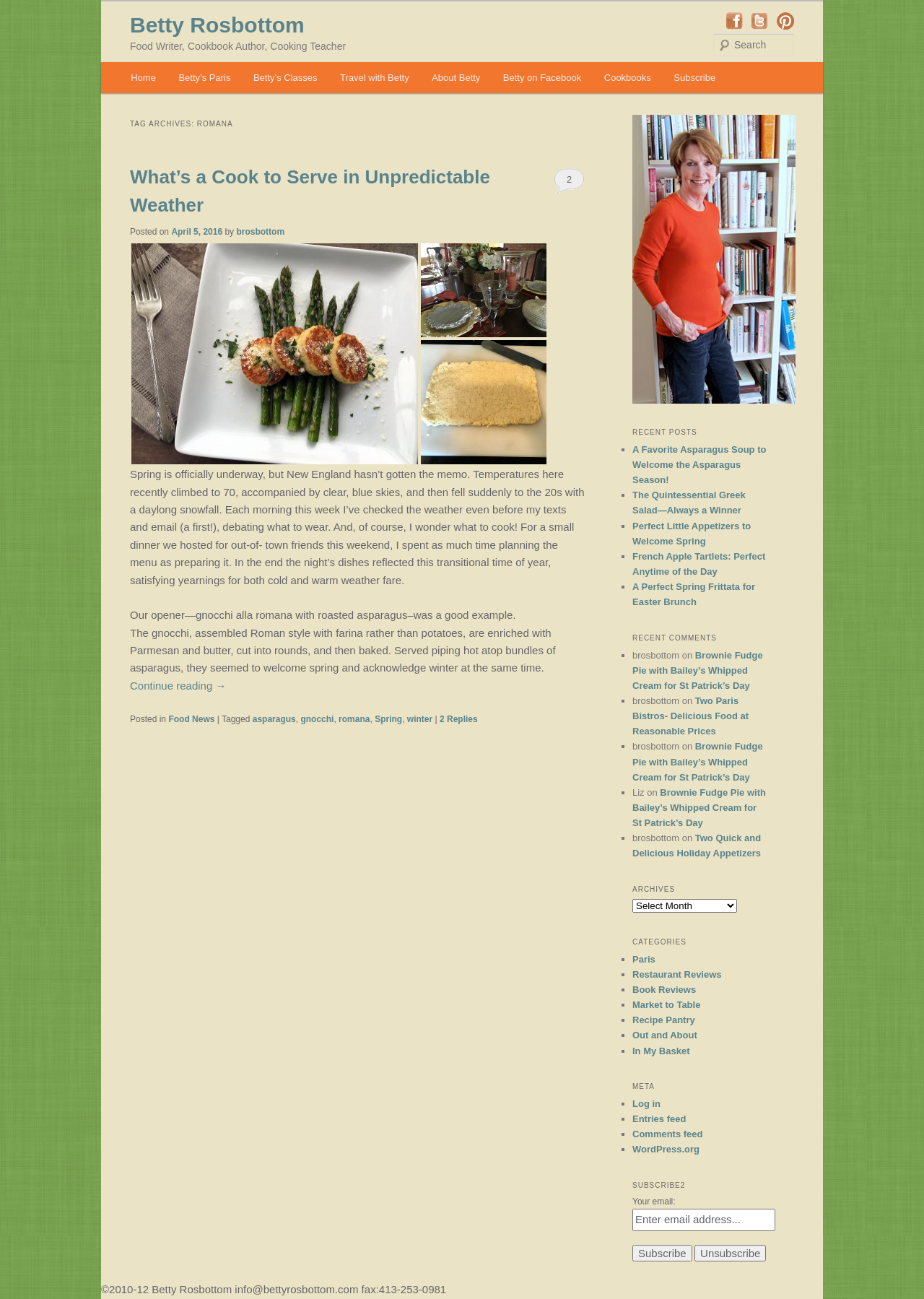Answer this question in one word or a short phrase: What is the topic of the main article?

Gnocchi alla romana